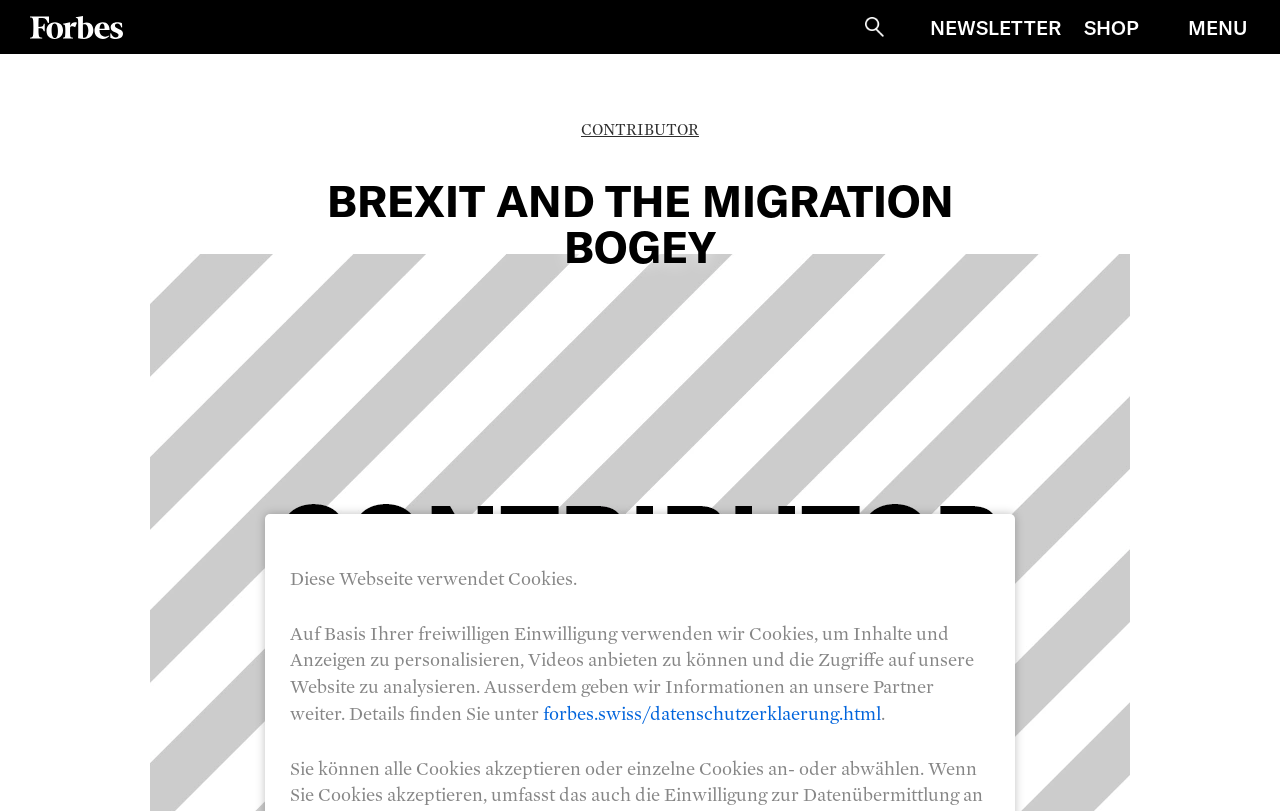What is the topic of the article?
Based on the content of the image, thoroughly explain and answer the question.

I determined the topic of the article by looking at the heading 'BREXIT AND THE MIGRATION BOGEY' which indicates that the article is about Brexit and its relation to migration.